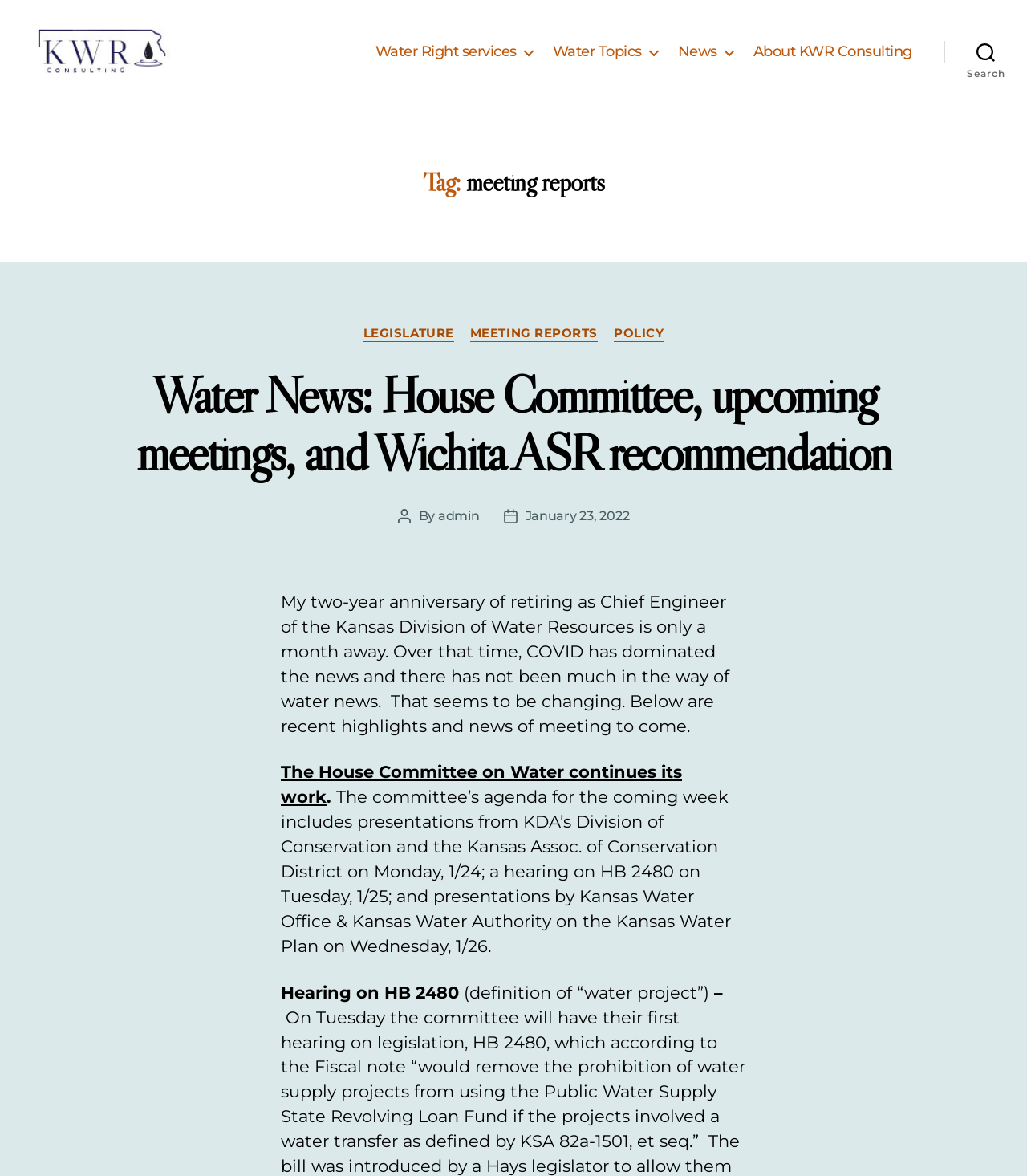Provide a one-word or brief phrase answer to the question:
What is the date of the post?

January 23, 2022